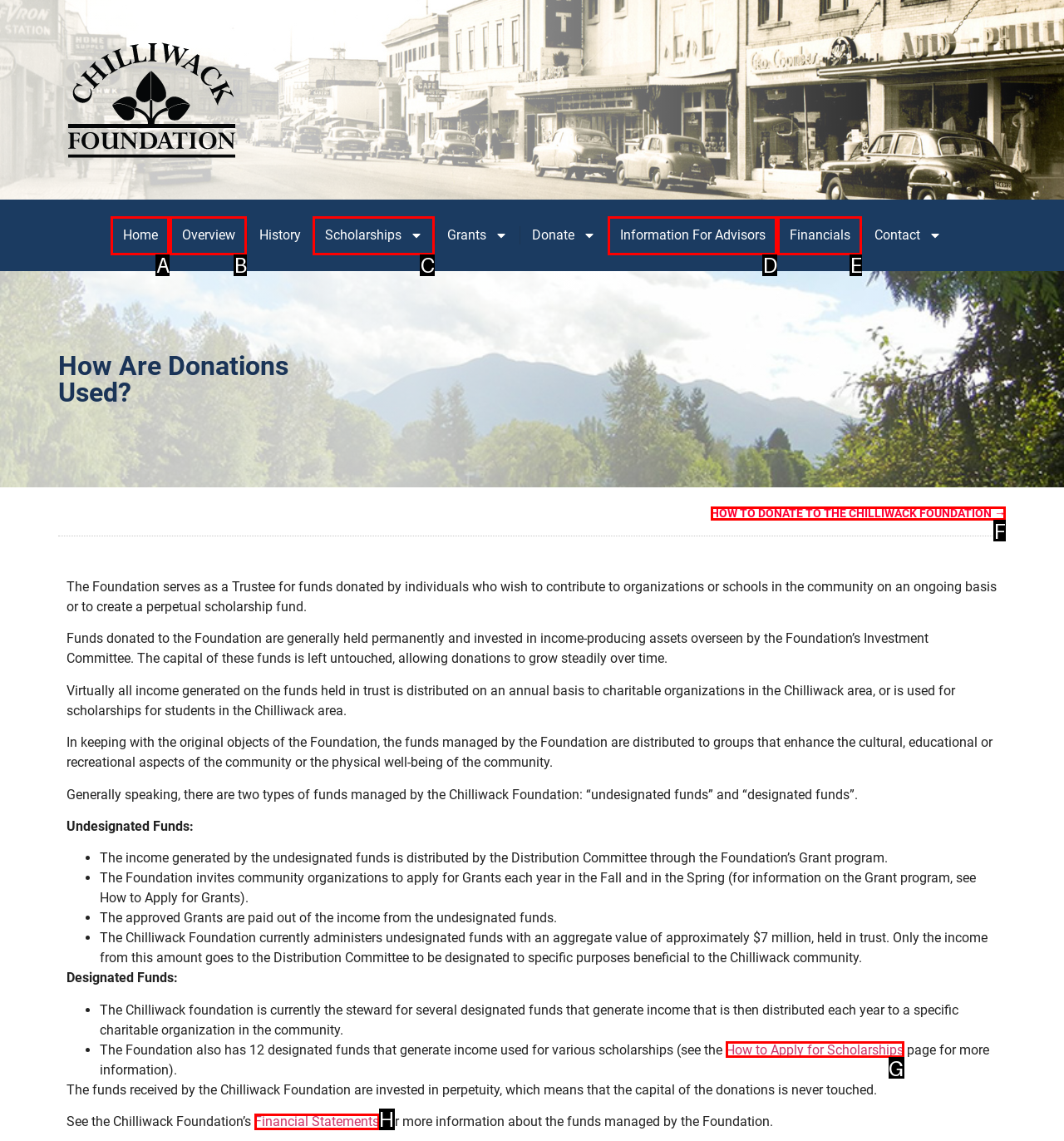Point out which HTML element you should click to fulfill the task: Read about How to Donate.
Provide the option's letter from the given choices.

F